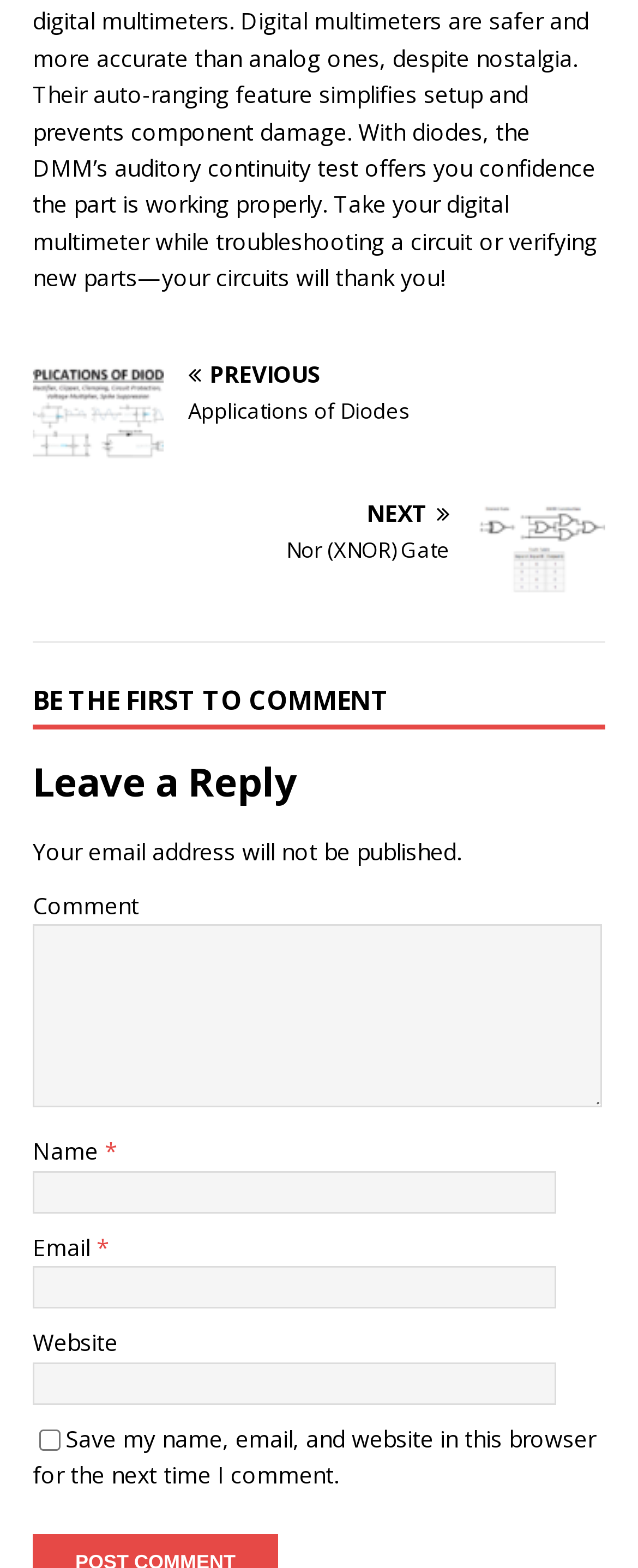Extract the bounding box coordinates for the UI element described by the text: "parent_node: Name * name="author"". The coordinates should be in the form of [left, top, right, bottom] with values between 0 and 1.

[0.051, 0.747, 0.872, 0.774]